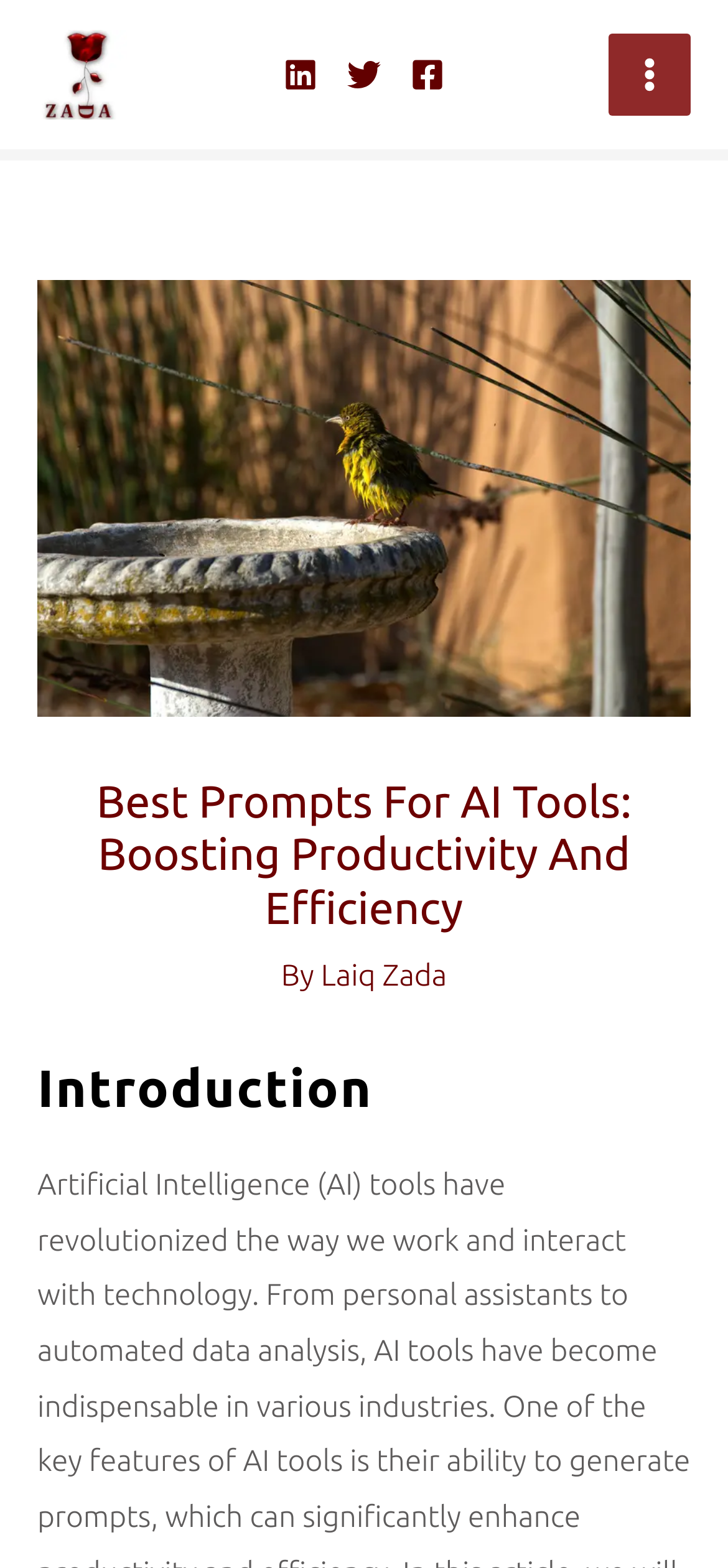What is the author's name?
Please give a detailed and thorough answer to the question, covering all relevant points.

I found the author's name by looking at the link 'Laiq Zada' which is preceded by the text 'By'.